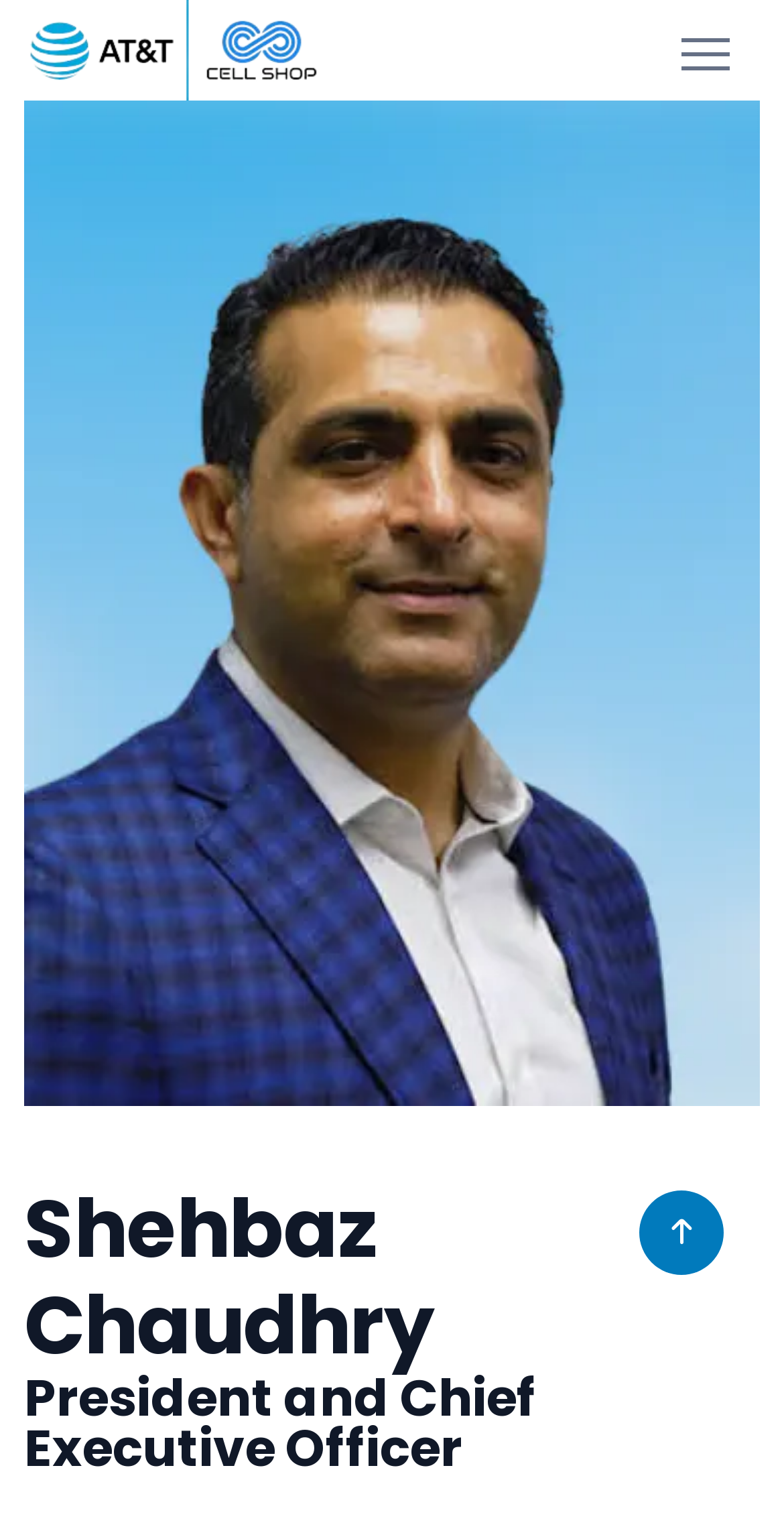For the element described, predict the bounding box coordinates as (top-left x, top-left y, bottom-right x, bottom-right y). All values should be between 0 and 1. Element description: alt="Cell Shop Inc."

[0.031, 0.046, 0.428, 0.072]